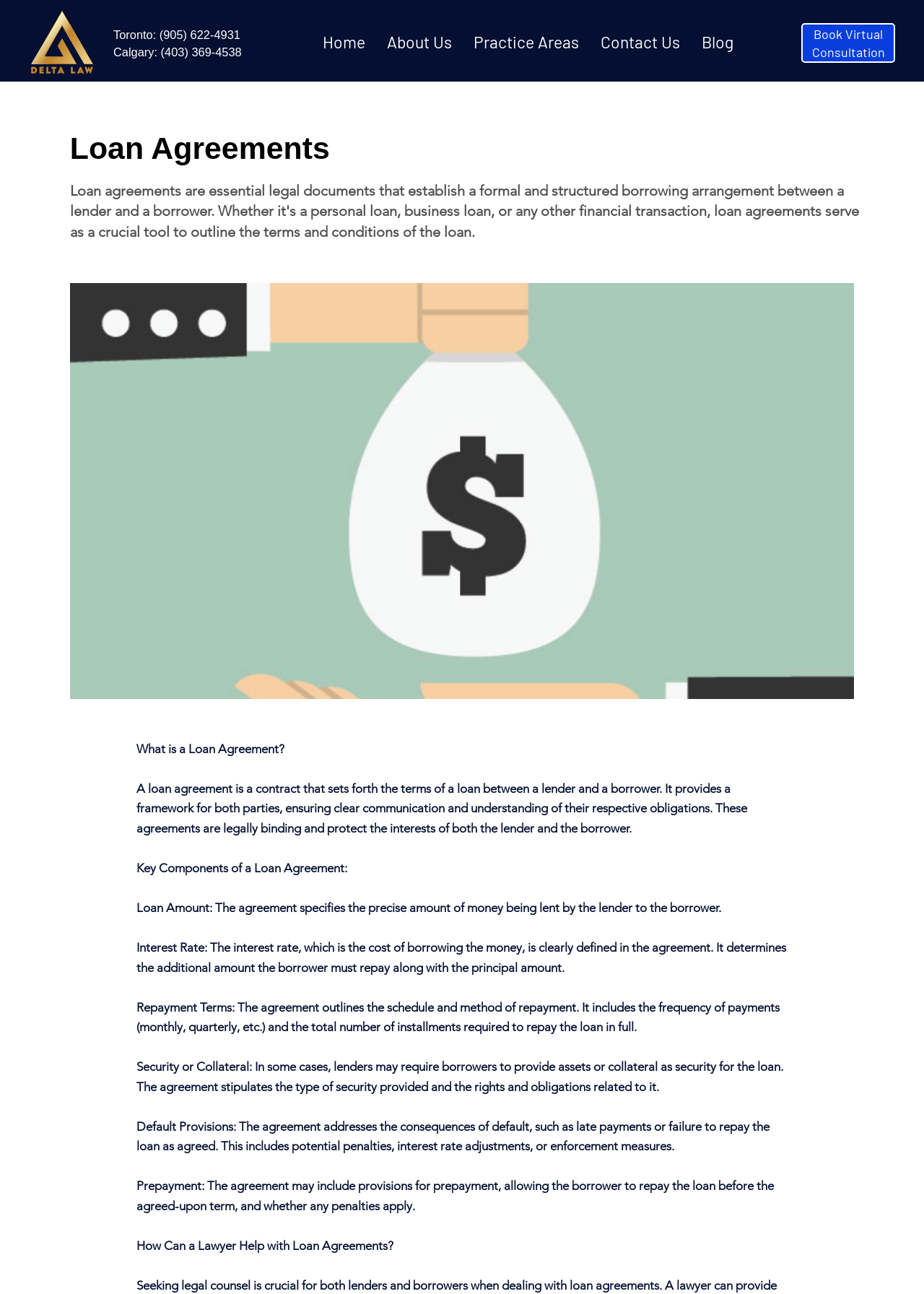Provide the bounding box coordinates of the section that needs to be clicked to accomplish the following instruction: "Call Toronto office."

[0.123, 0.022, 0.26, 0.032]